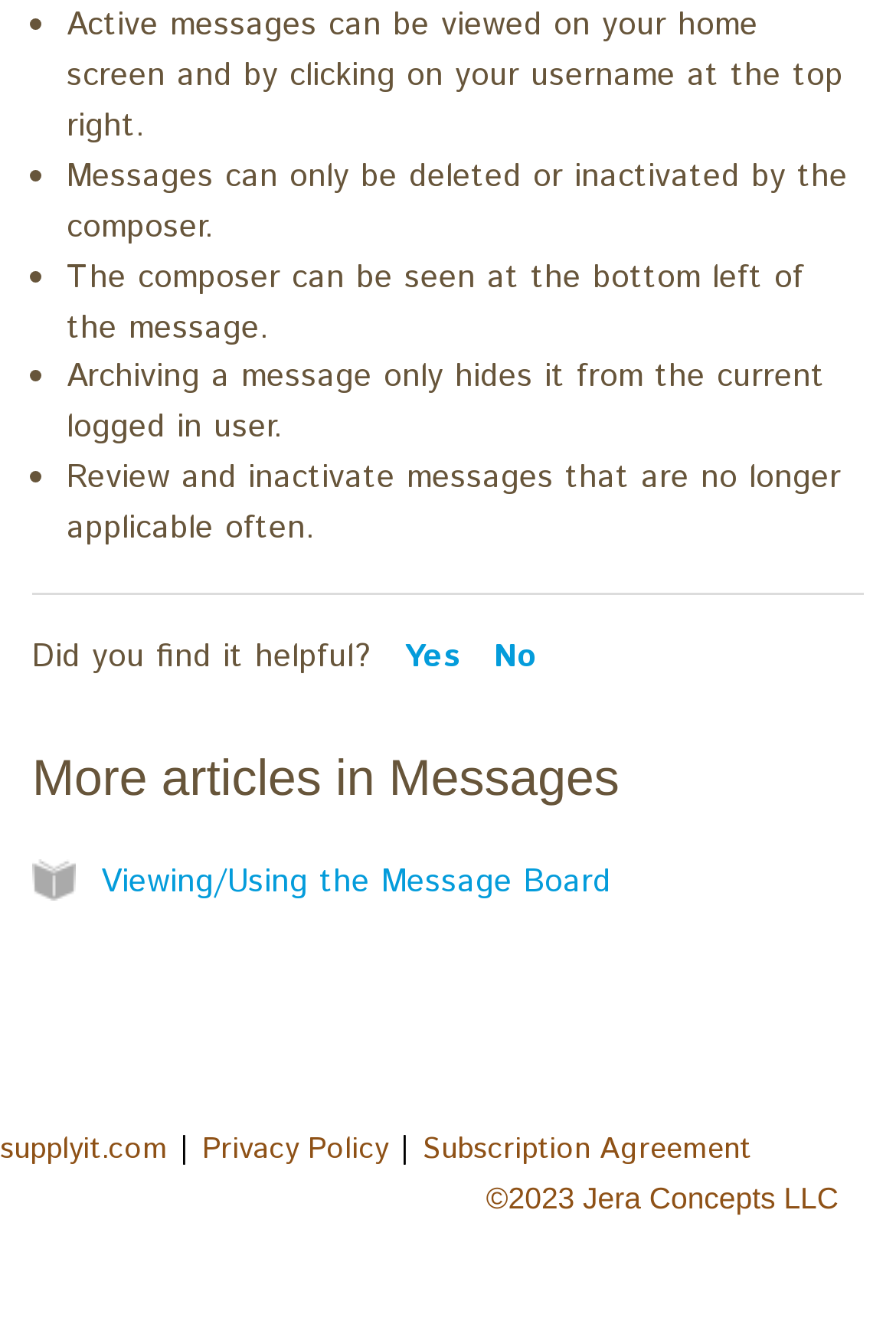Refer to the screenshot and answer the following question in detail:
What happens when a message is archived?

The webpage explains that 'Archiving a message only hides it from the current logged in user.' This means that archiving a message does not delete it, but rather makes it invisible to the current user.